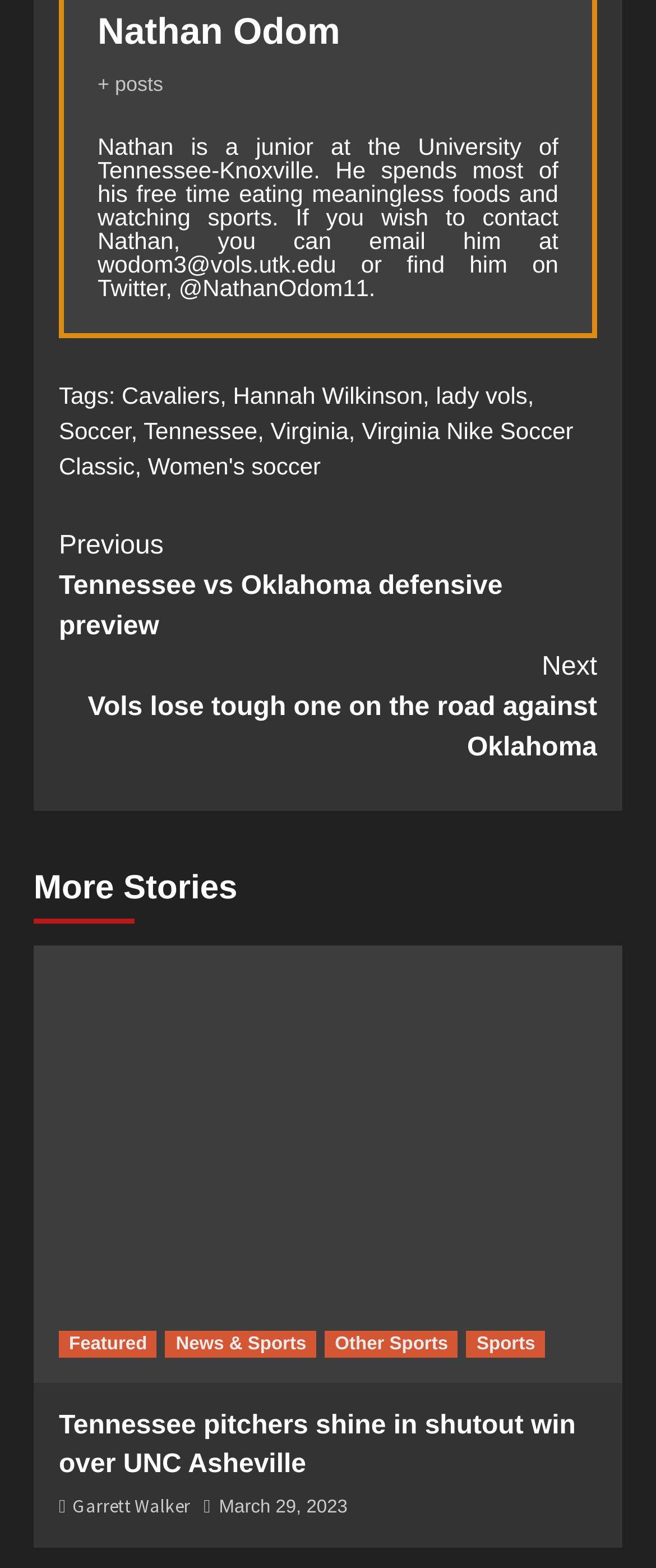Identify the bounding box coordinates of the specific part of the webpage to click to complete this instruction: "Go to the previous post".

[0.09, 0.336, 0.91, 0.413]